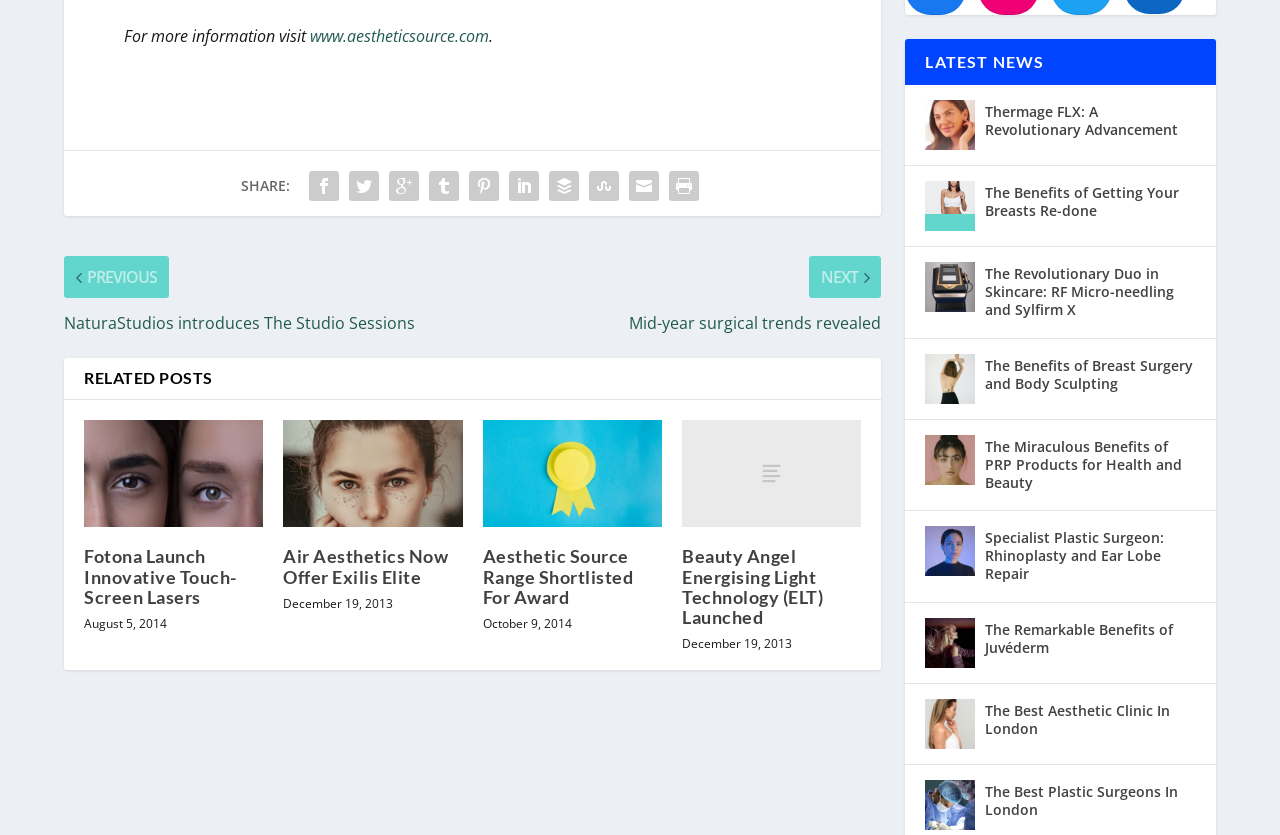What is the title of the first related post?
From the screenshot, provide a brief answer in one word or phrase.

Fotona Launch Innovative Touch-Screen Lasers